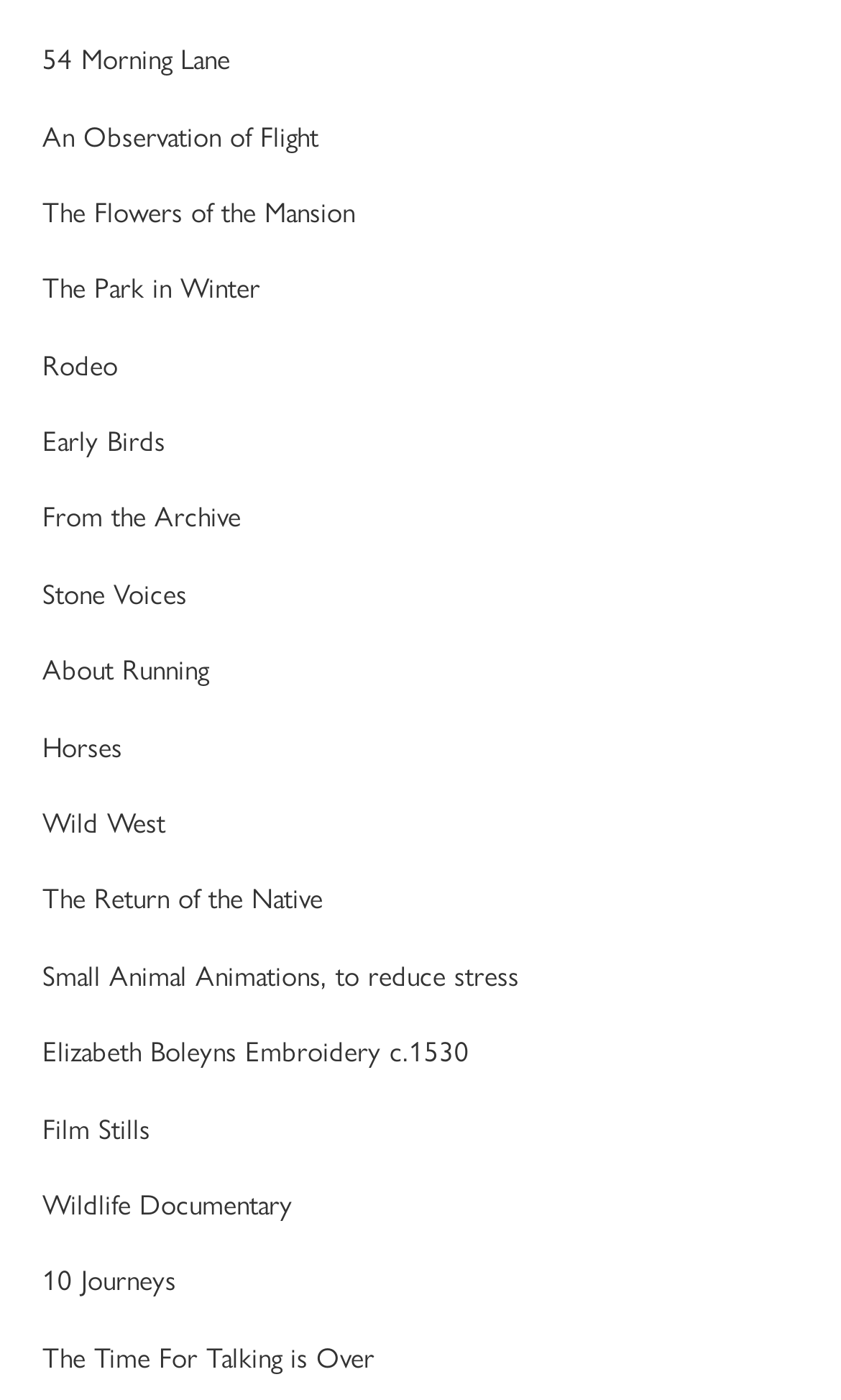What type of animation is 'Small Animal Animations'?
Give a single word or phrase as your answer by examining the image.

Stress-reducing